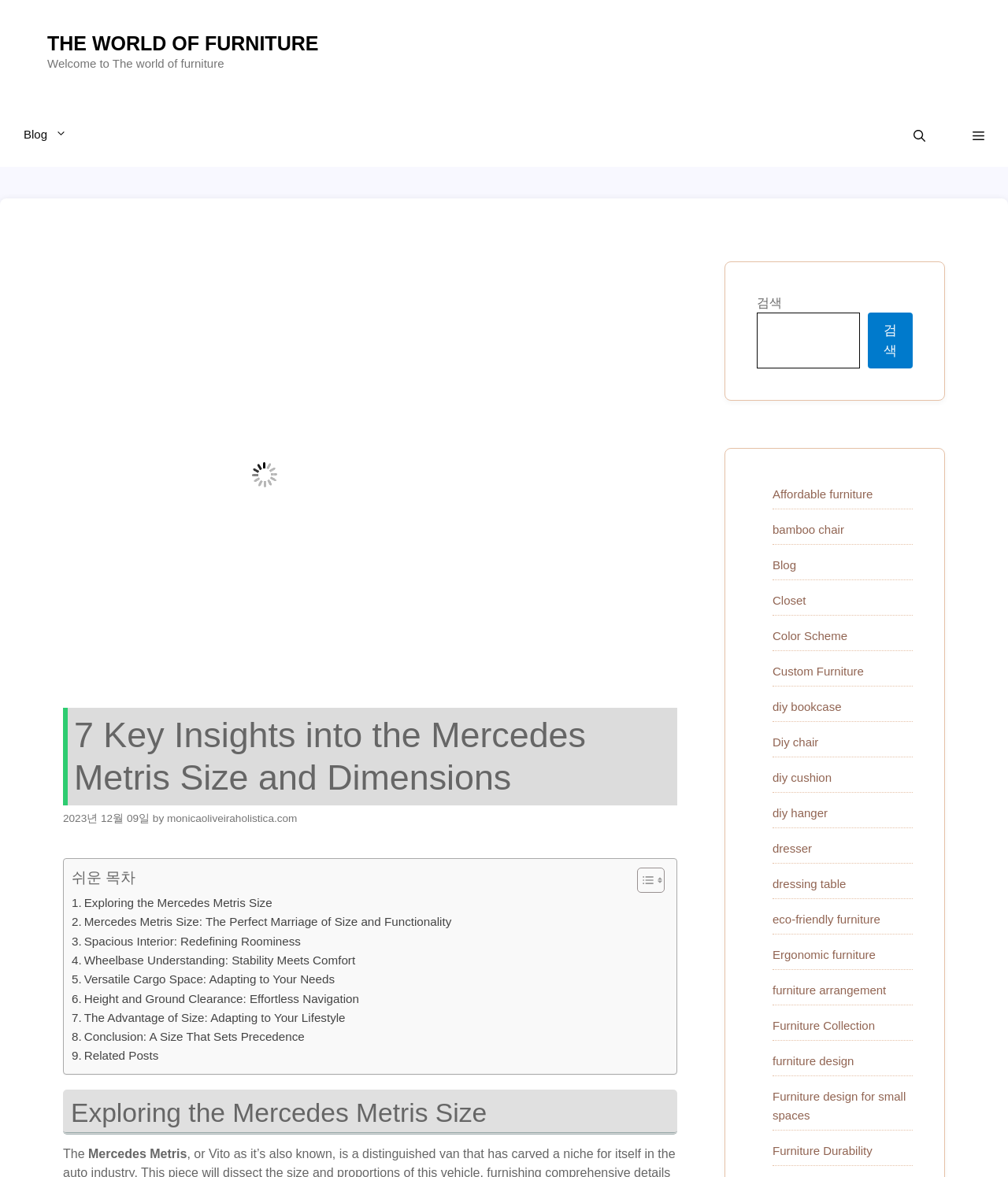Locate the bounding box coordinates of the clickable area needed to fulfill the instruction: "Read the article '7 Key Insights into the Mercedes Metris Size and Dimensions'".

[0.062, 0.602, 0.672, 0.684]